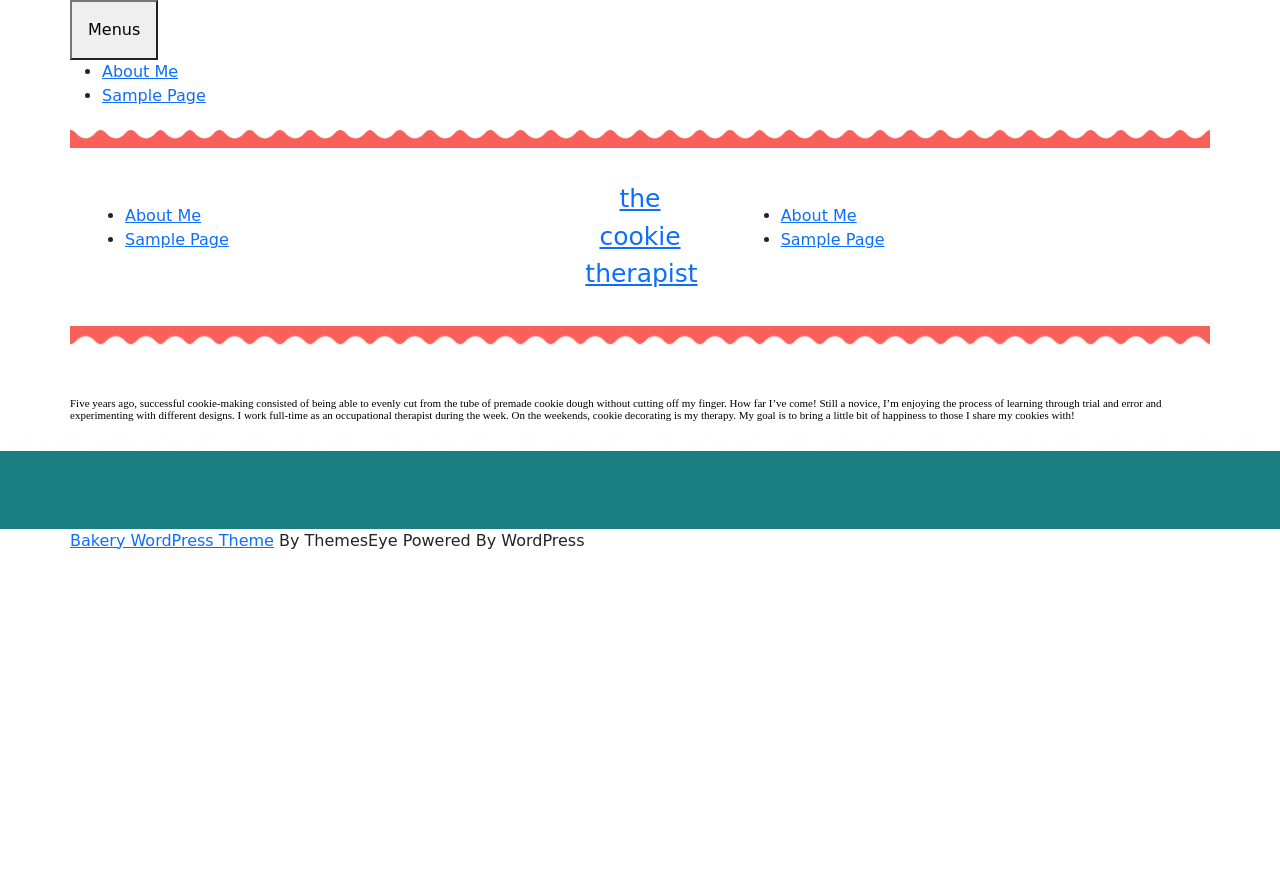Identify the bounding box coordinates of the region that needs to be clicked to carry out this instruction: "click the the cookie therapist link". Provide these coordinates as four float numbers ranging from 0 to 1, i.e., [left, top, right, bottom].

[0.457, 0.207, 0.545, 0.325]